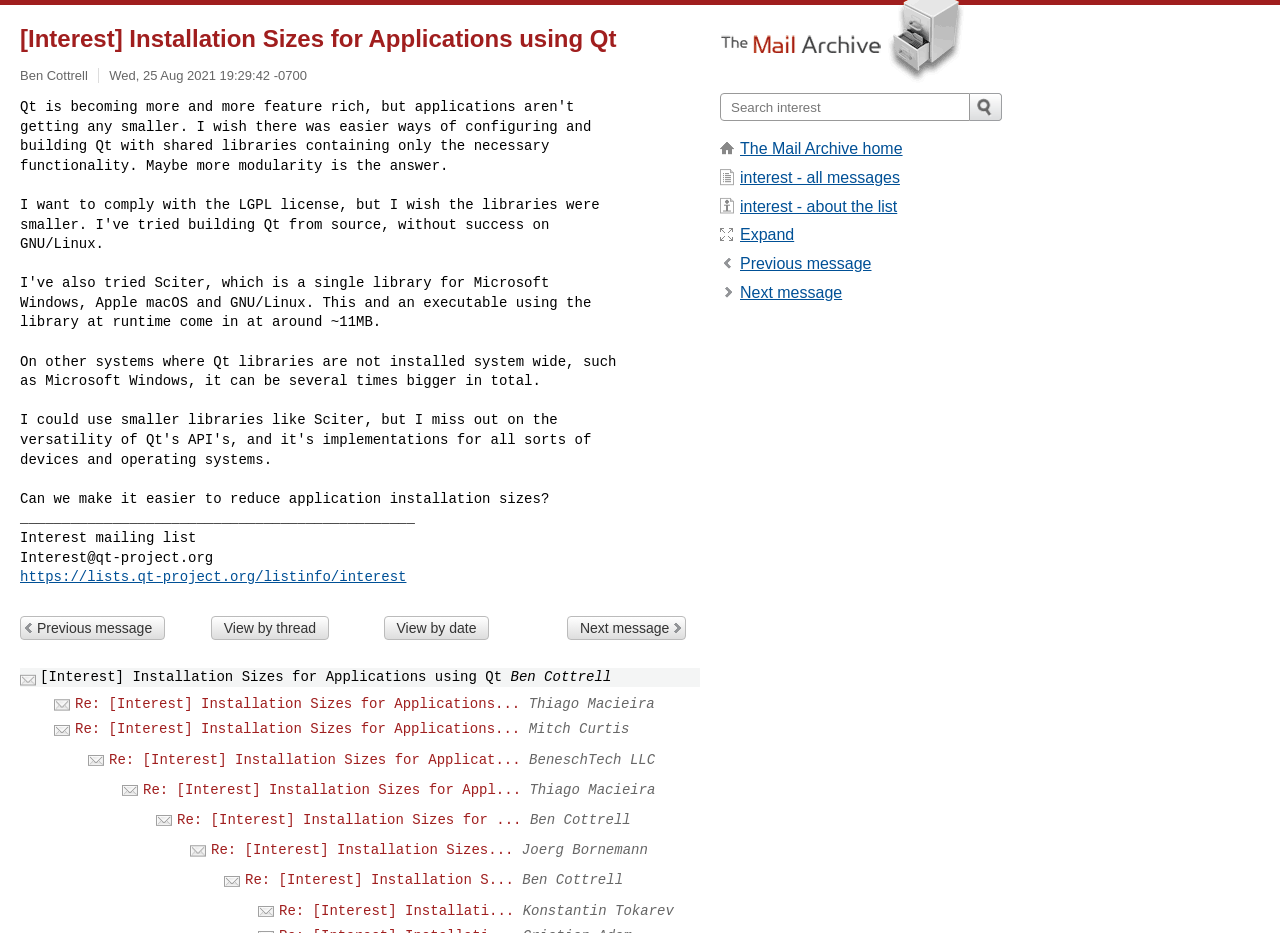Pinpoint the bounding box coordinates of the element that must be clicked to accomplish the following instruction: "Go to The Mail Archive home". The coordinates should be in the format of four float numbers between 0 and 1, i.e., [left, top, right, bottom].

[0.578, 0.15, 0.705, 0.168]